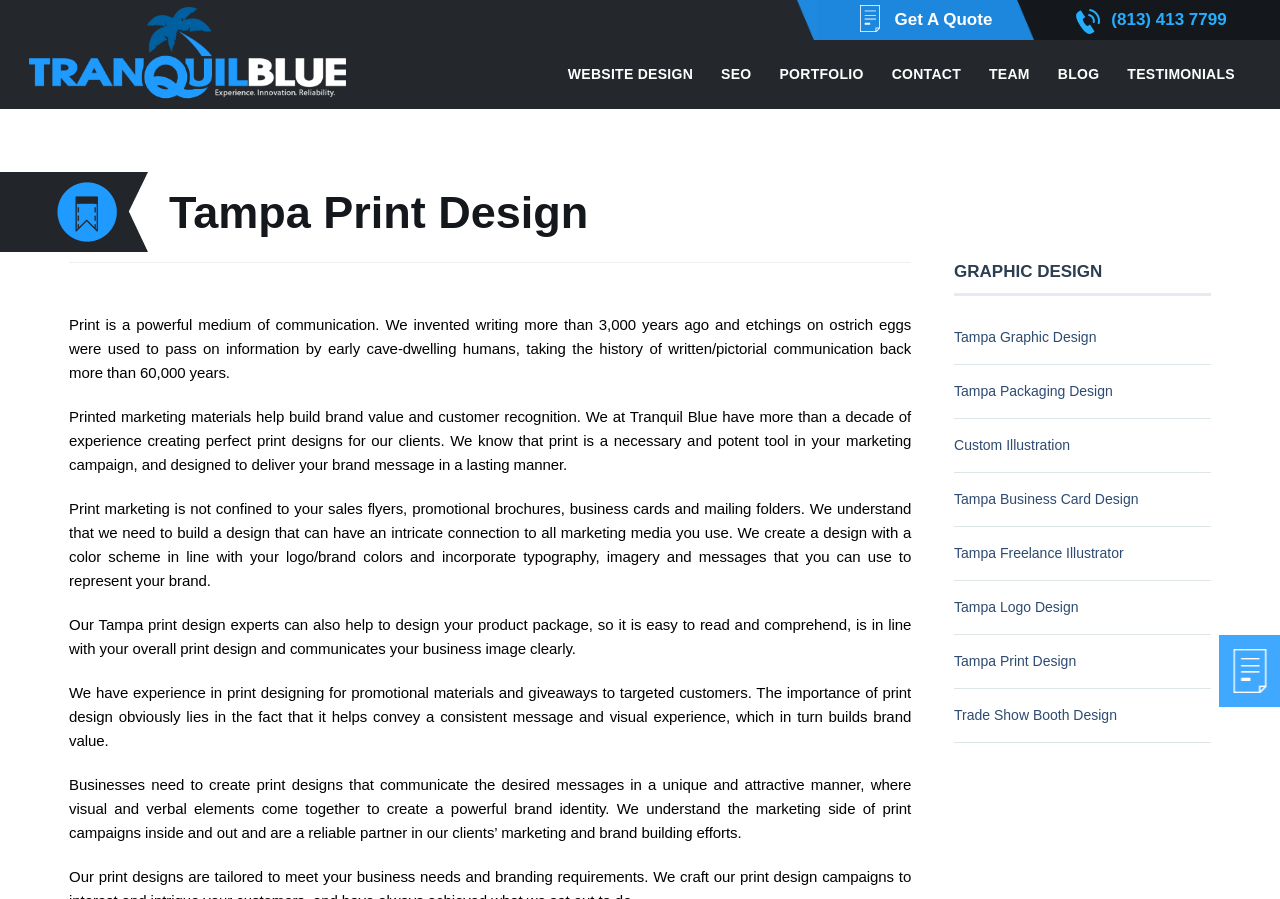Identify and provide the main heading of the webpage.

Tampa Print Design